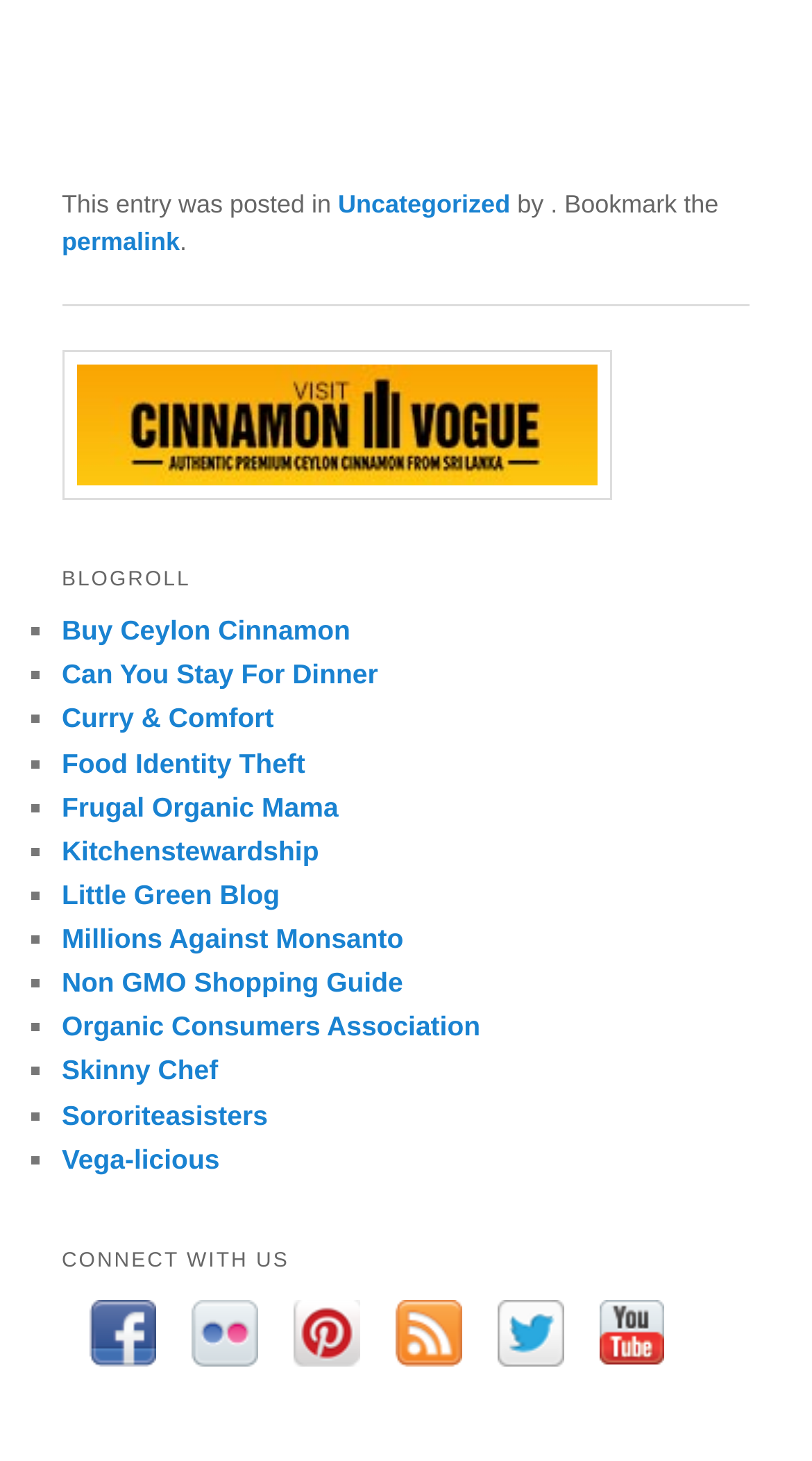Determine the coordinates of the bounding box that should be clicked to complete the instruction: "go to Buy Ceylon Cinnamon". The coordinates should be represented by four float numbers between 0 and 1: [left, top, right, bottom].

[0.076, 0.421, 0.432, 0.442]